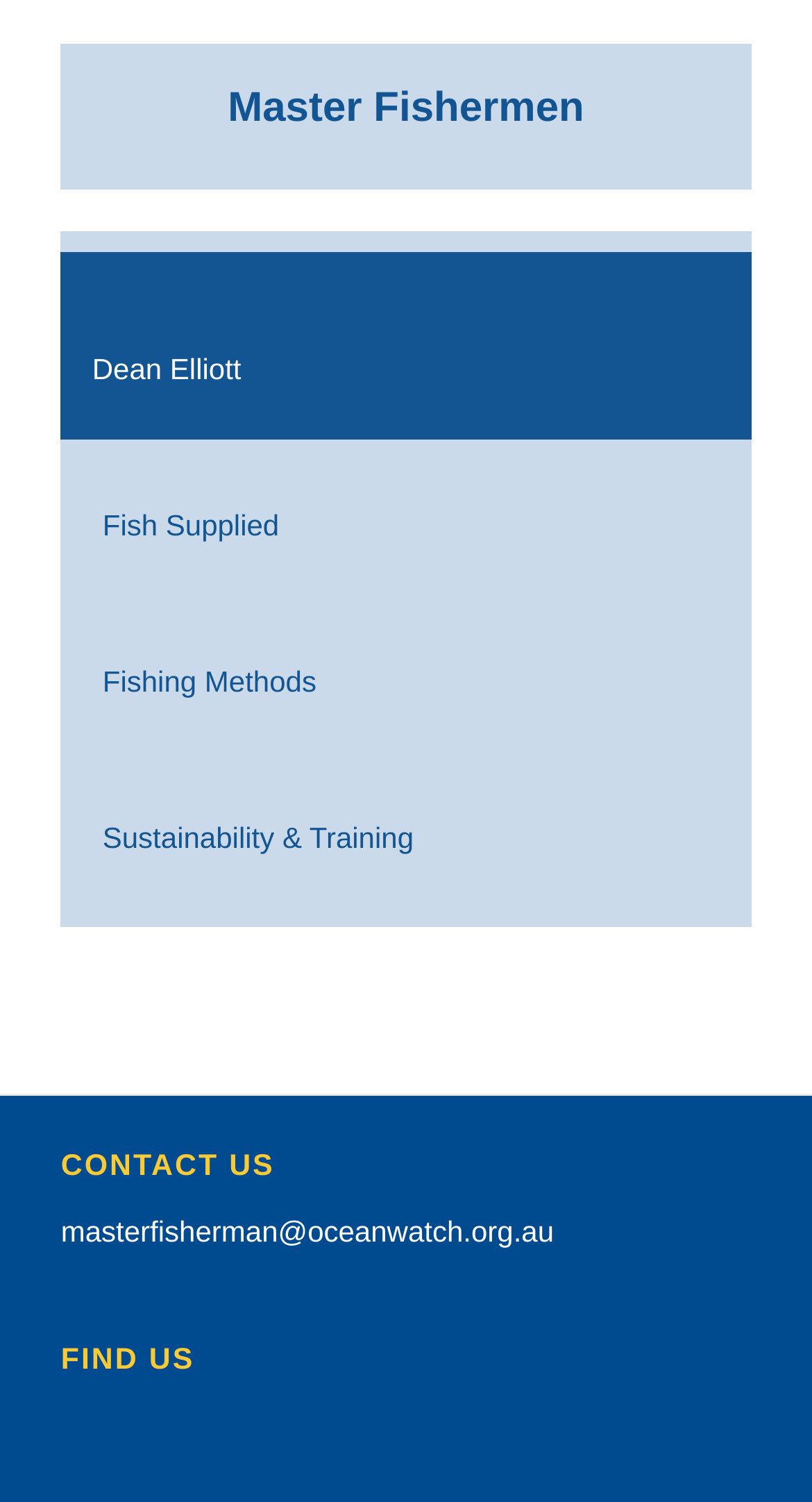How many headings are there on the page?
Can you provide an in-depth and detailed response to the question?

I counted the number of headings, which are 'Master Fishermen', 'CONTACT US', and 'FIND US'. Therefore, there are 3 headings on the page.